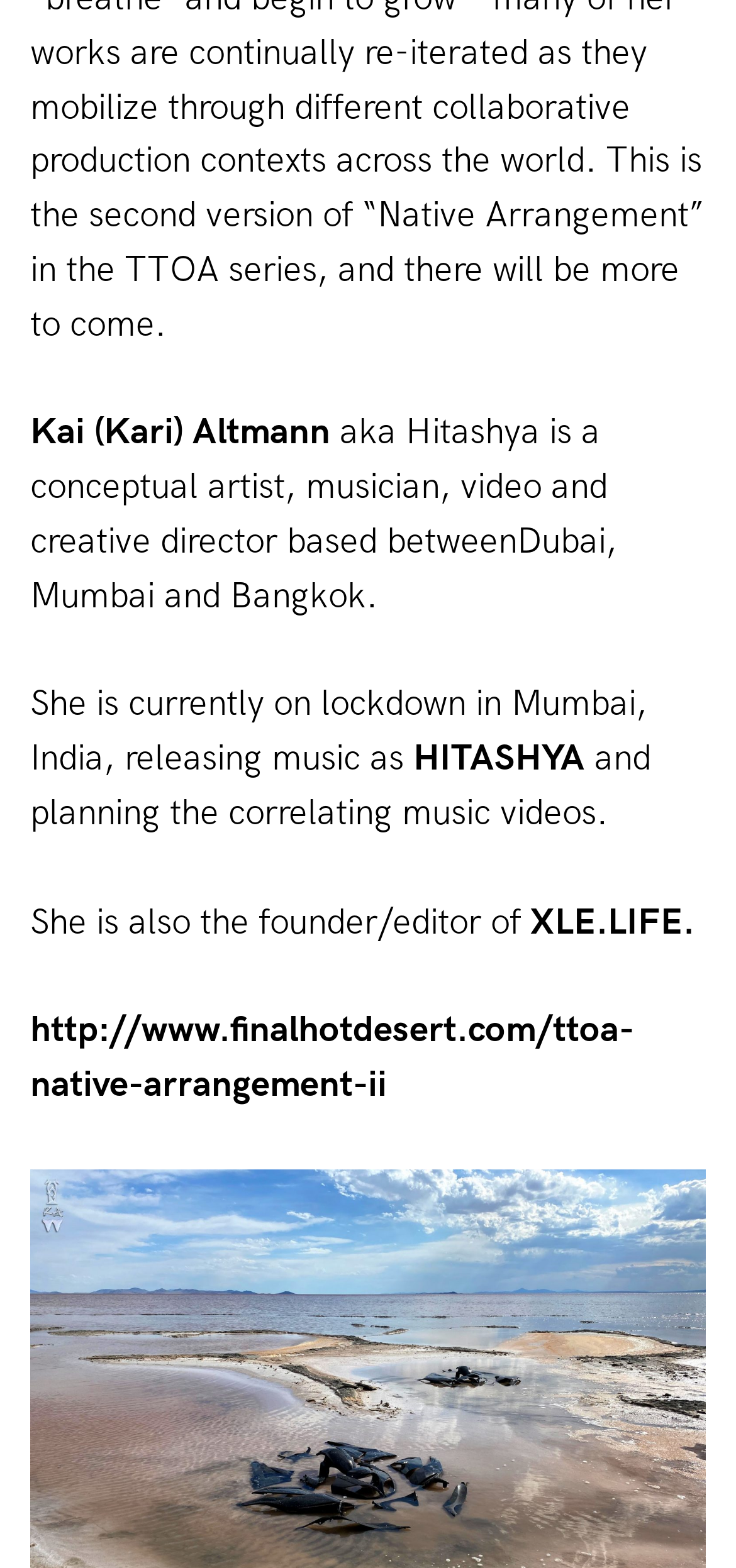Using the webpage screenshot and the element description Kai (Kari) Altmann, determine the bounding box coordinates. Specify the coordinates in the format (top-left x, top-left y, bottom-right x, bottom-right y) with values ranging from 0 to 1.

[0.041, 0.263, 0.449, 0.29]